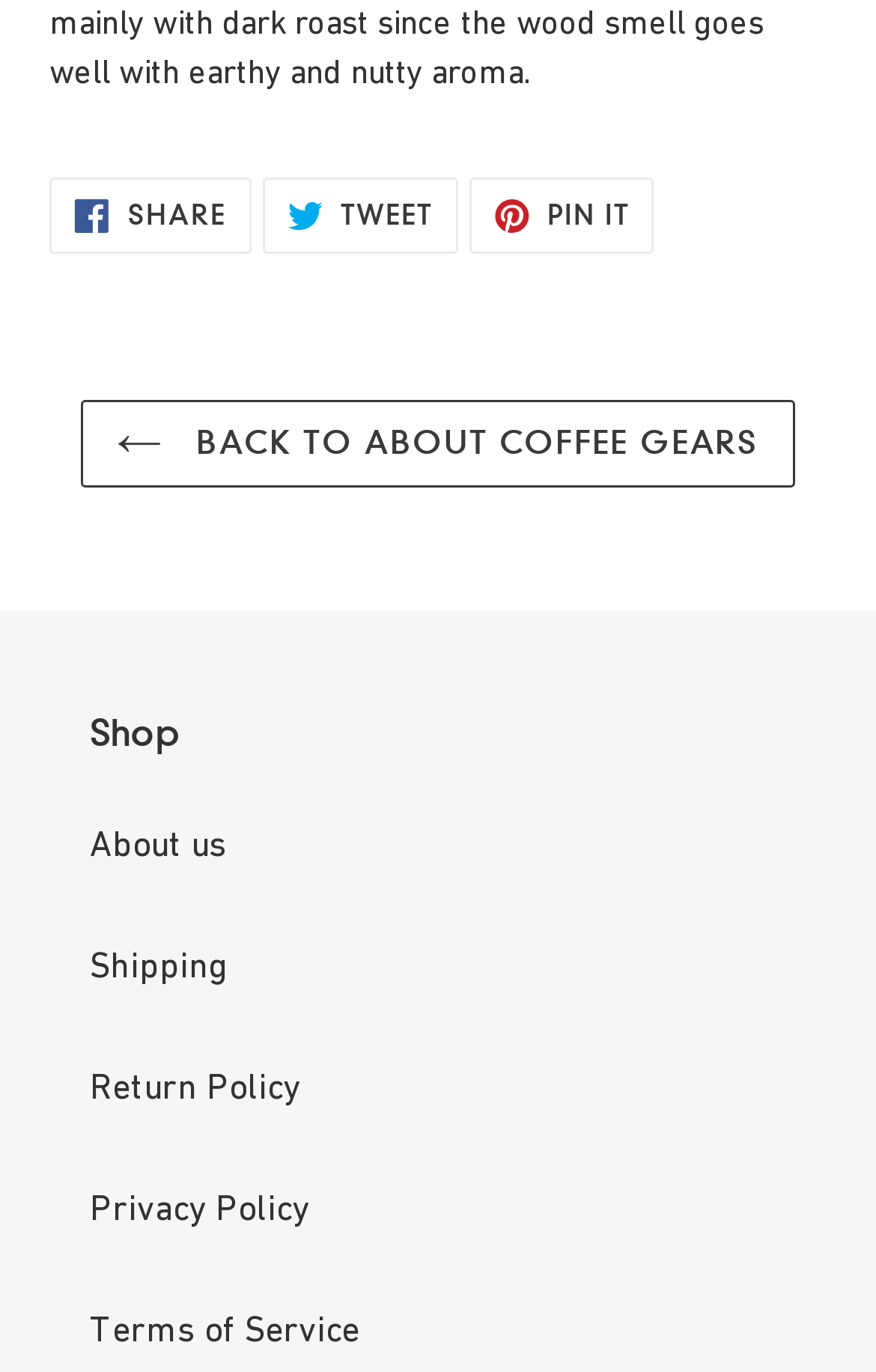Find the bounding box coordinates of the clickable area that will achieve the following instruction: "Check the return policy".

[0.103, 0.777, 0.344, 0.806]